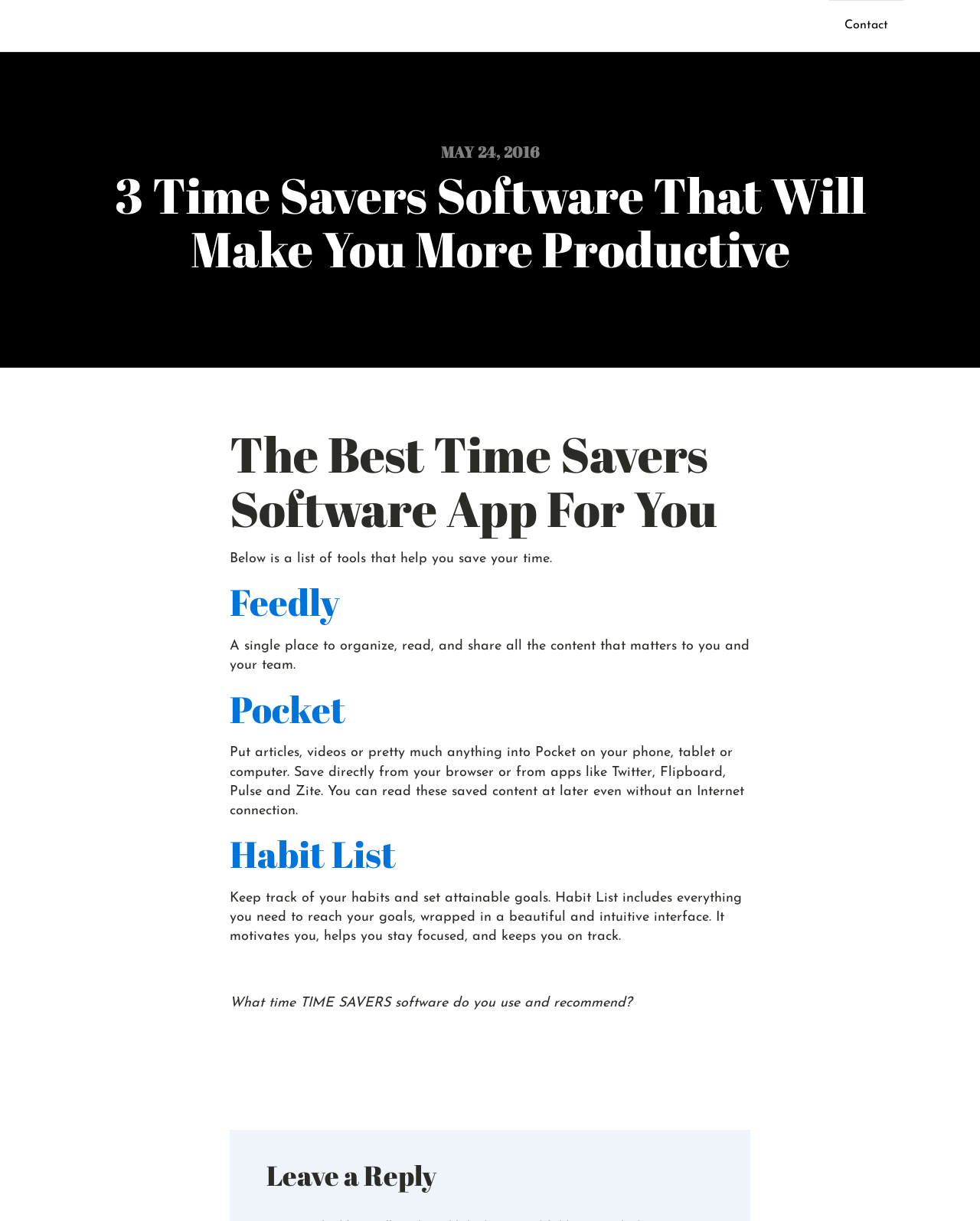What is the purpose of Feedly?
From the image, respond using a single word or phrase.

Organize and read content